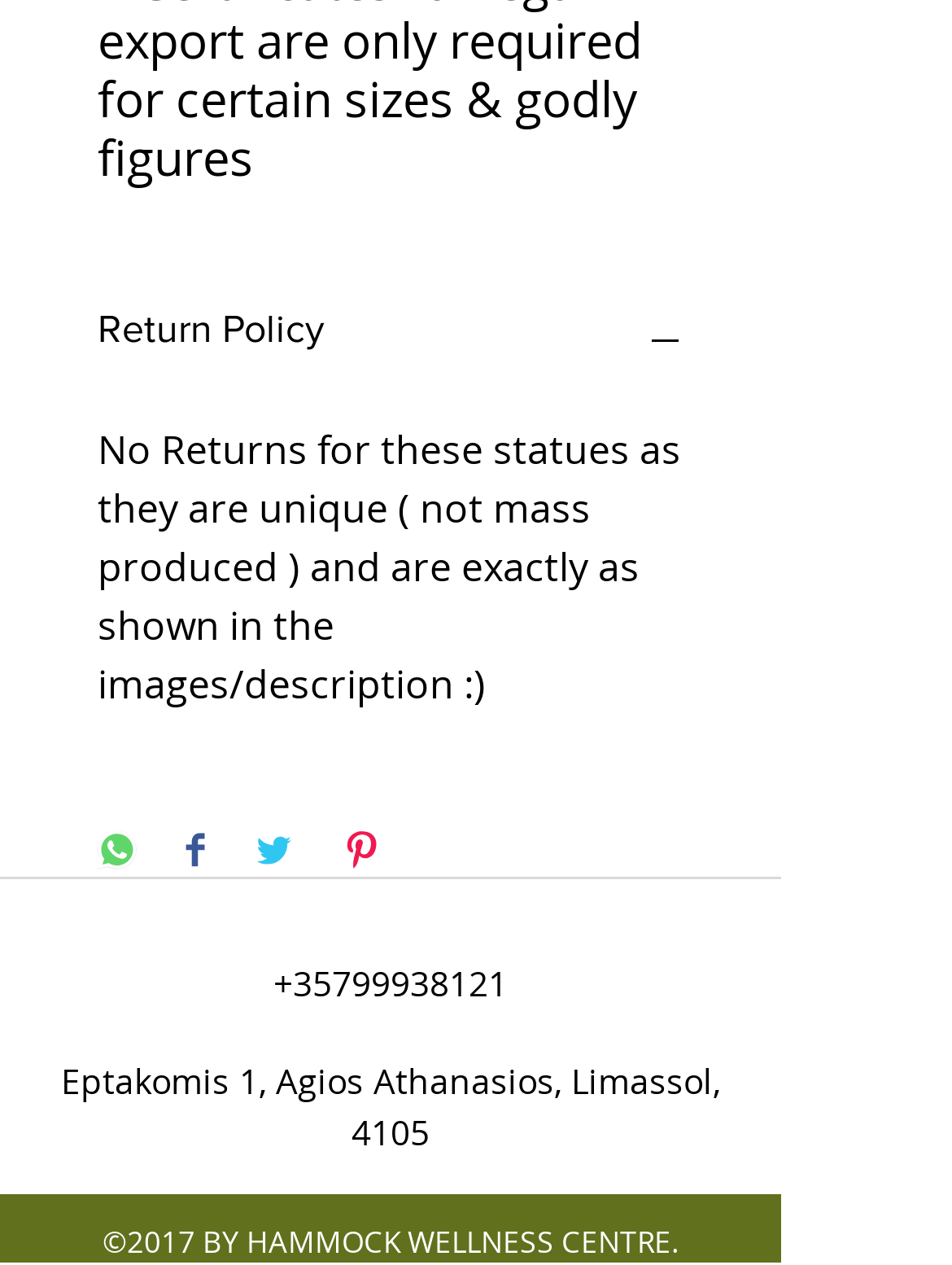Give the bounding box coordinates for the element described by: "Return Policy".

[0.103, 0.241, 0.718, 0.299]